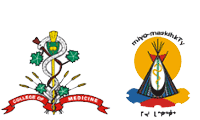Elaborate on all the features and components visible in the image.

The image features the logo of the College of Medicine, prominently displayed on the left. This emblem incorporates various elements, such as a caduceus symbol entwined with leafy branches, signifying health and medicine, accompanied by a vibrant ribbon inscribed with "COLLEGE OF MEDICINE." To the right, there is an artistic representation of a teepee within a circular backdrop of warm colors, emphasizing Indigenous heritage and knowledge. This second emblem reflects the integration of traditional practices with modern health education, symbolizing a commitment to holistic and inclusive medical education. Together, these logos represent the College's mission to honor diversity while advancing medical excellence.